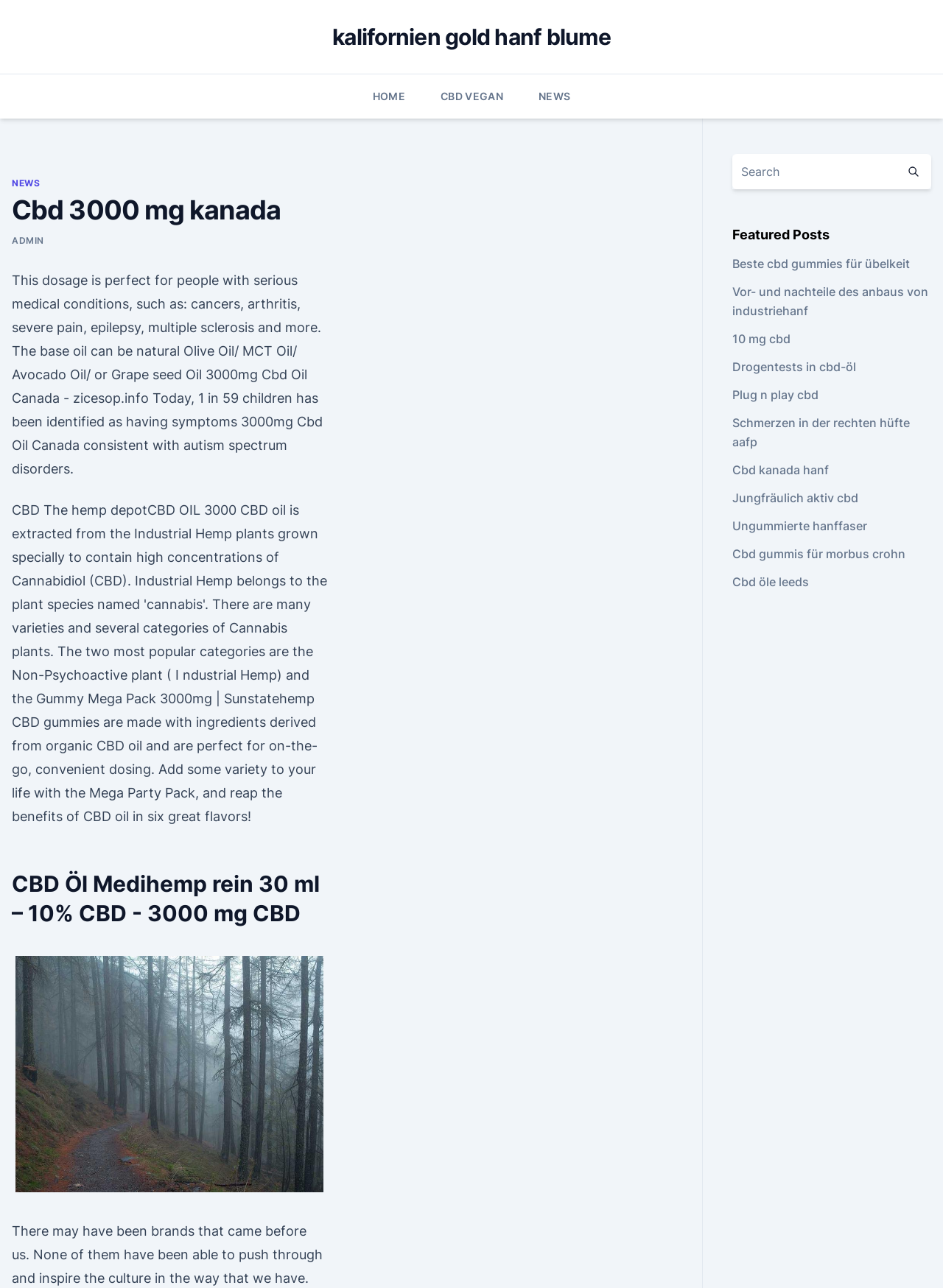Observe the image and answer the following question in detail: What is the purpose of the 3000mg Cbd Oil?

Based on the webpage content, the 3000mg Cbd Oil is described as being perfect for people with serious medical conditions, such as cancers, arthritis, severe pain, epilepsy, multiple sclerosis, and more.